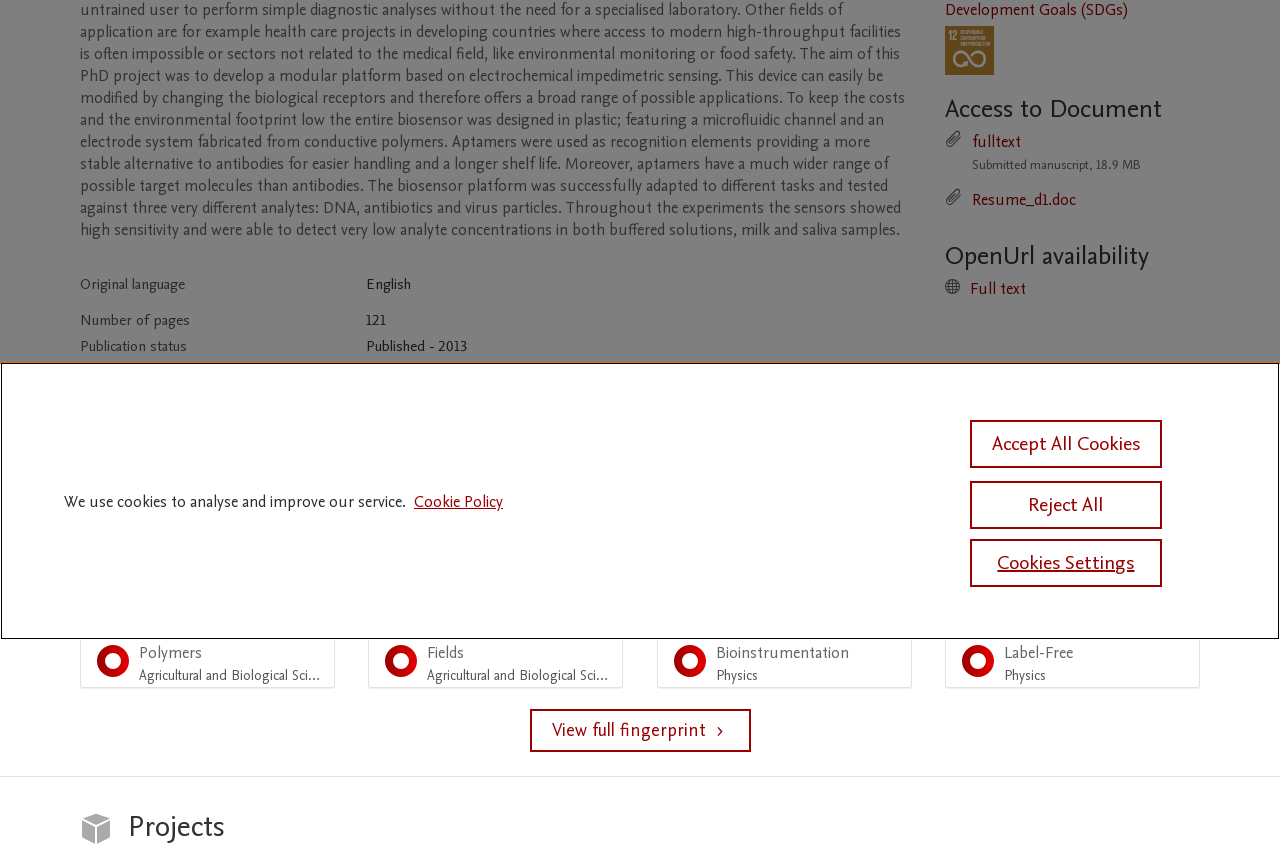Identify the bounding box coordinates for the UI element described by the following text: "Diagnosis Medicine and Dentistry 100%". Provide the coordinates as four float numbers between 0 and 1, in the format [left, top, right, bottom].

[0.738, 0.651, 0.938, 0.714]